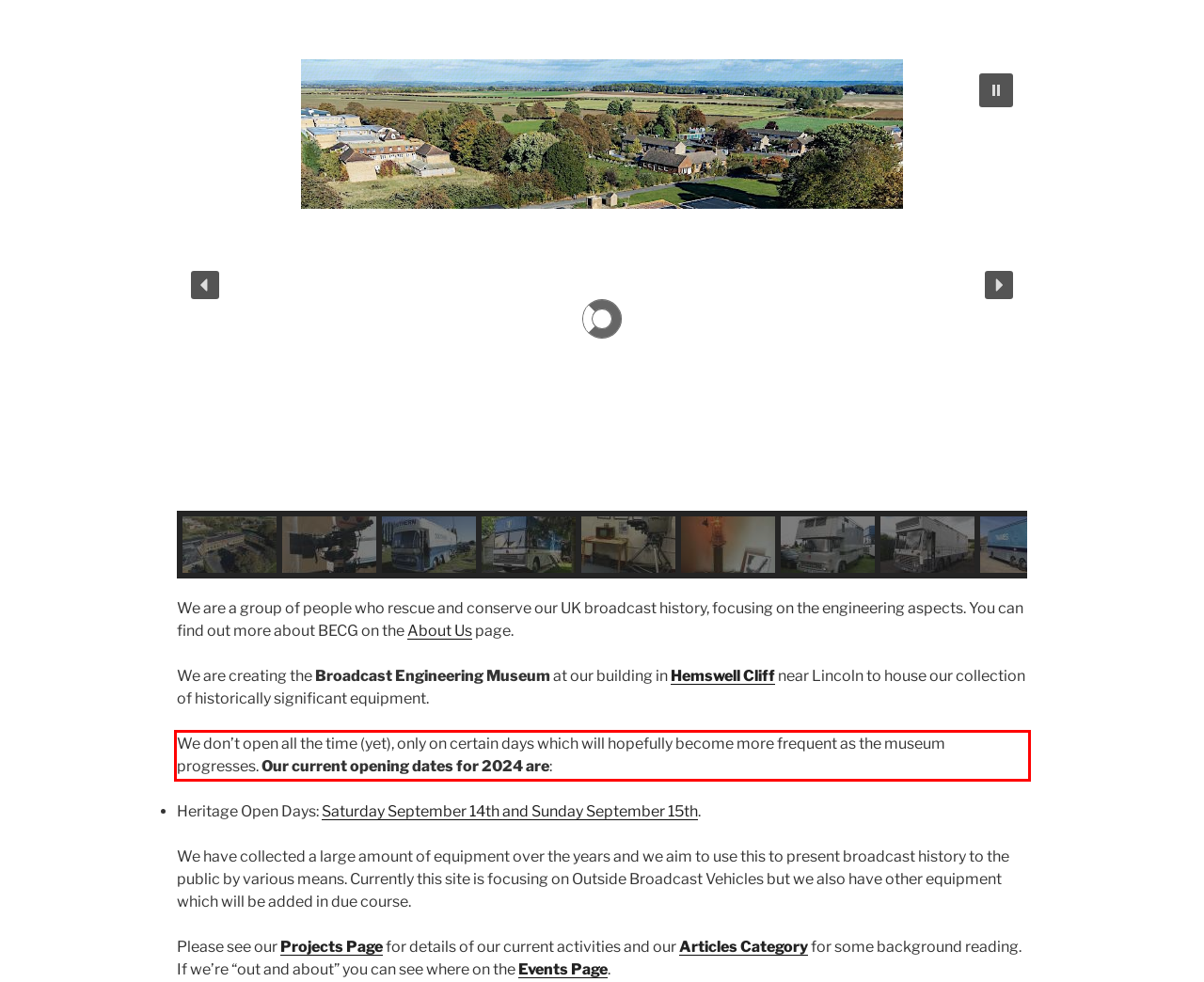Please perform OCR on the UI element surrounded by the red bounding box in the given webpage screenshot and extract its text content.

We don’t open all the time (yet), only on certain days which will hopefully become more frequent as the museum progresses. Our current opening dates for 2024 are: